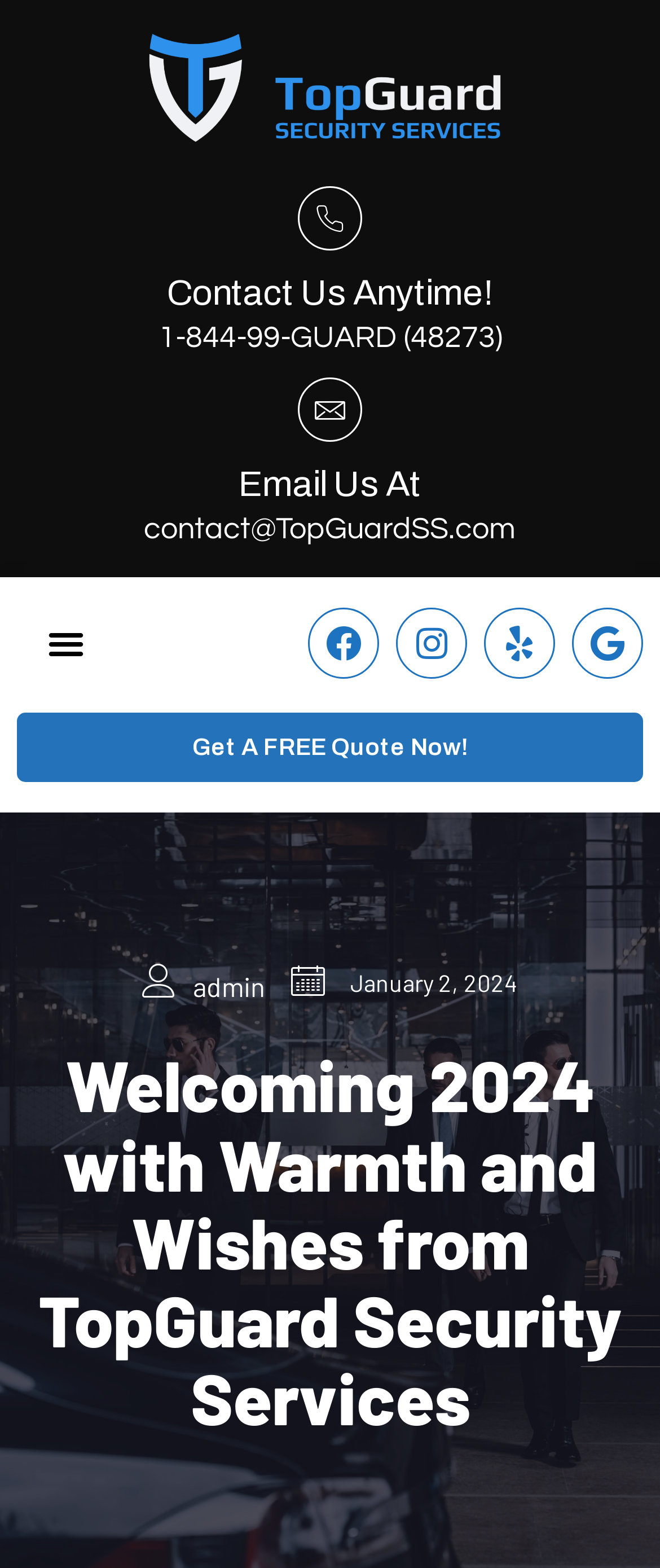Find the bounding box coordinates for the area you need to click to carry out the instruction: "Click the 'Contact Us Anytime!' link". The coordinates should be four float numbers between 0 and 1, indicated as [left, top, right, bottom].

[0.253, 0.174, 0.747, 0.198]